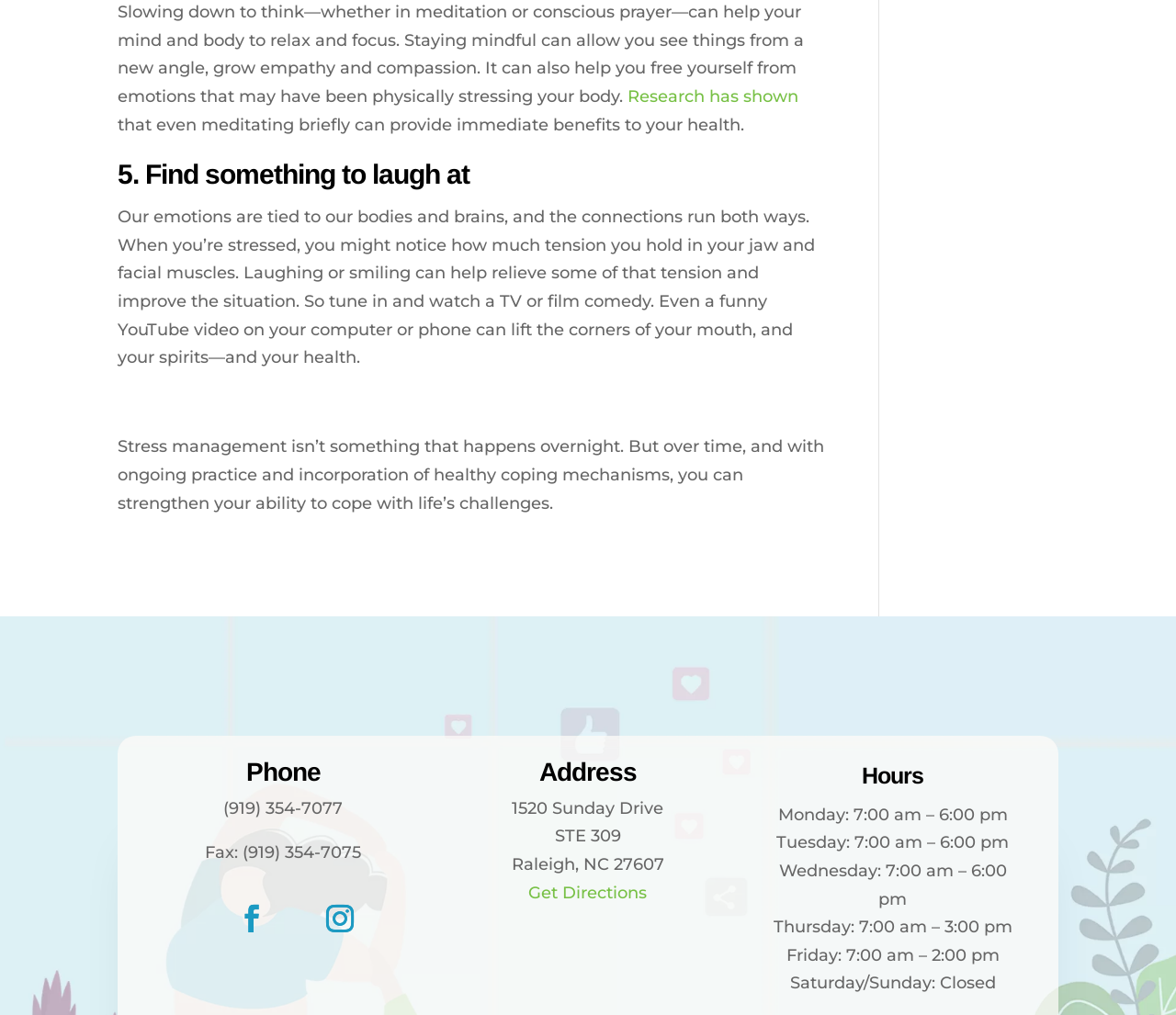What is the phone number?
Based on the screenshot, provide your answer in one word or phrase.

(919) 354-7077